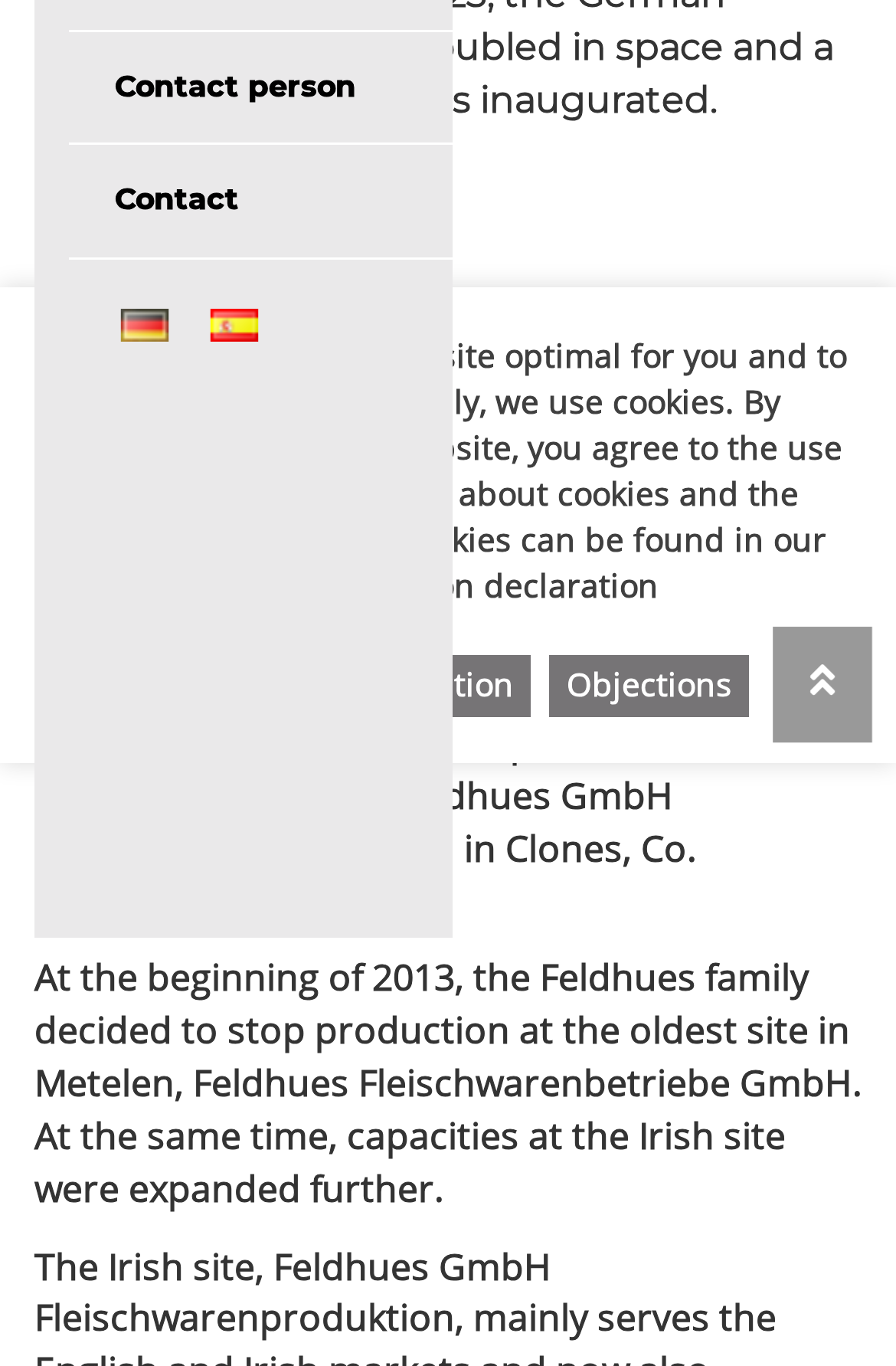Provide the bounding box coordinates of the UI element this sentence describes: "Contact person".

[0.077, 0.024, 0.505, 0.107]